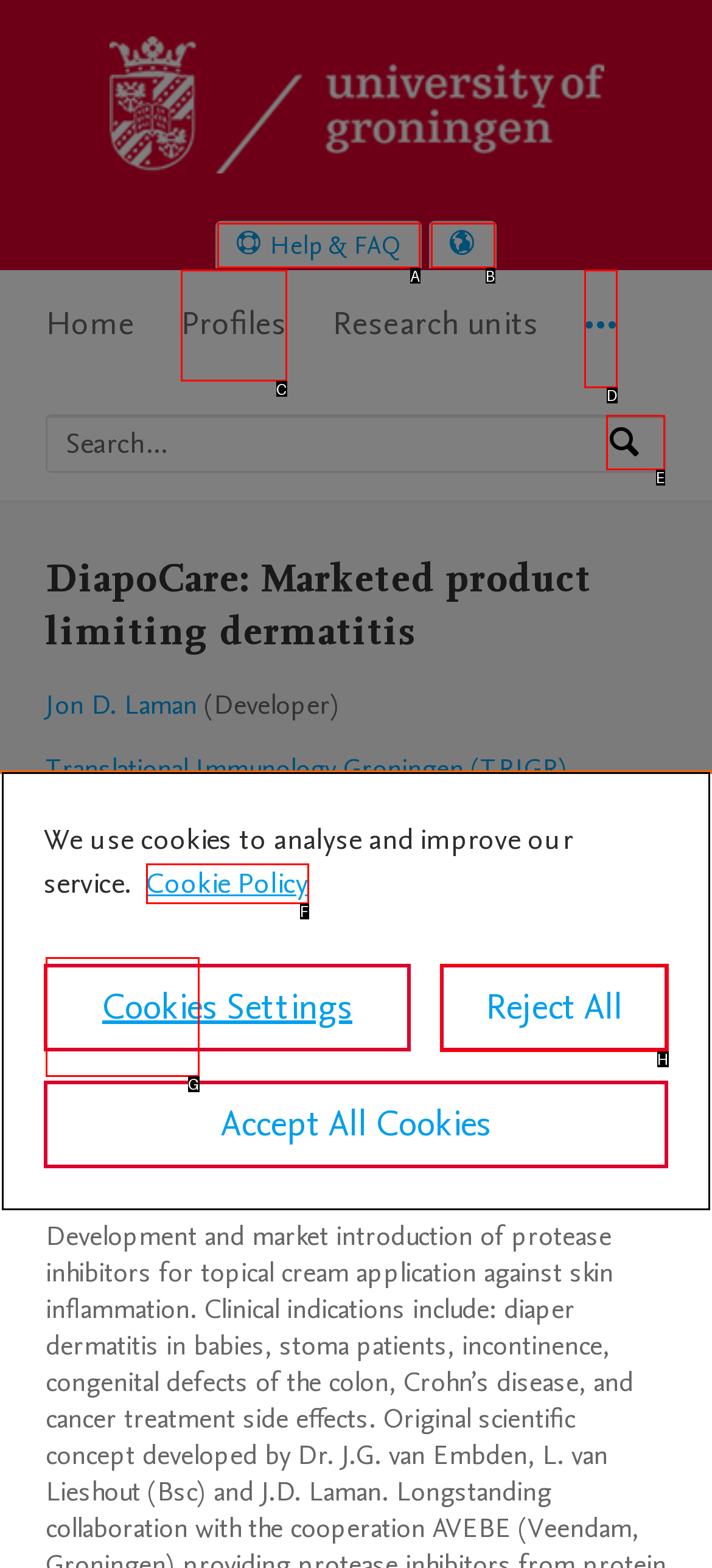Which HTML element fits the description: Overview? Respond with the letter of the appropriate option directly.

G